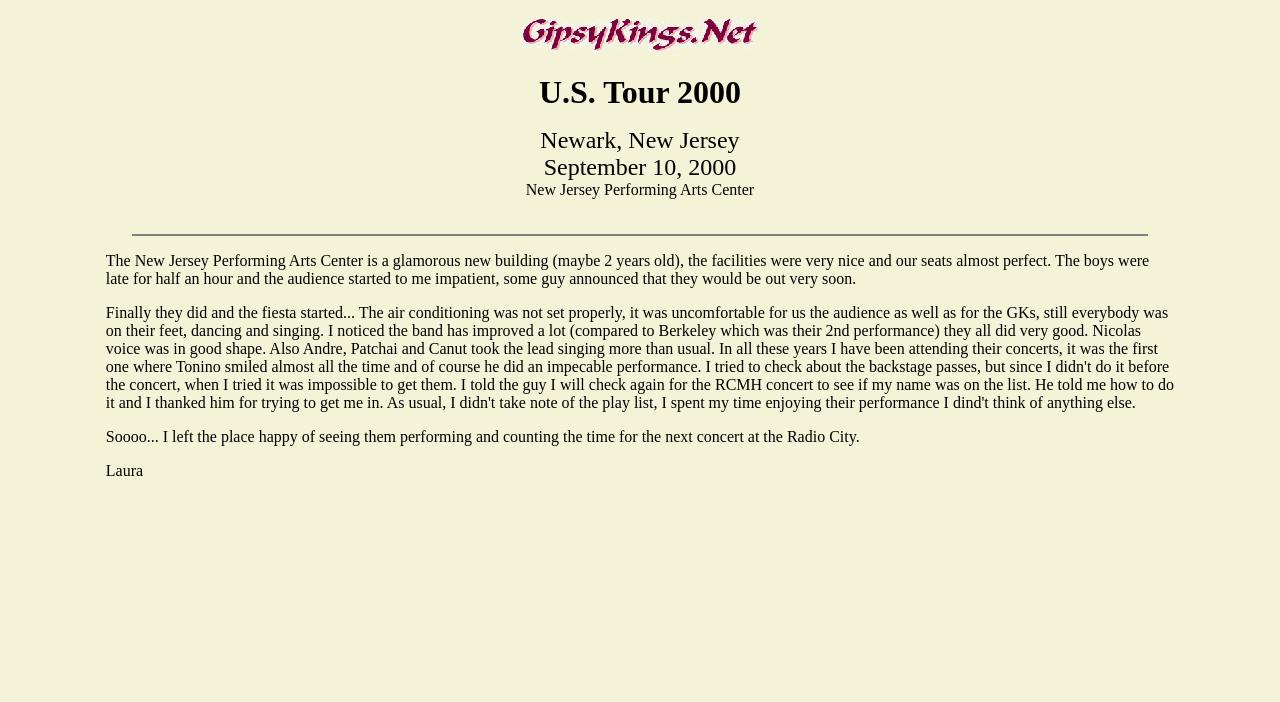Determine the bounding box coordinates of the UI element described below. Use the format (top-left x, top-left y, bottom-right x, bottom-right y) with floating point numbers between 0 and 1: parent_node: U.S. Tour 2000

[0.406, 0.057, 0.594, 0.081]